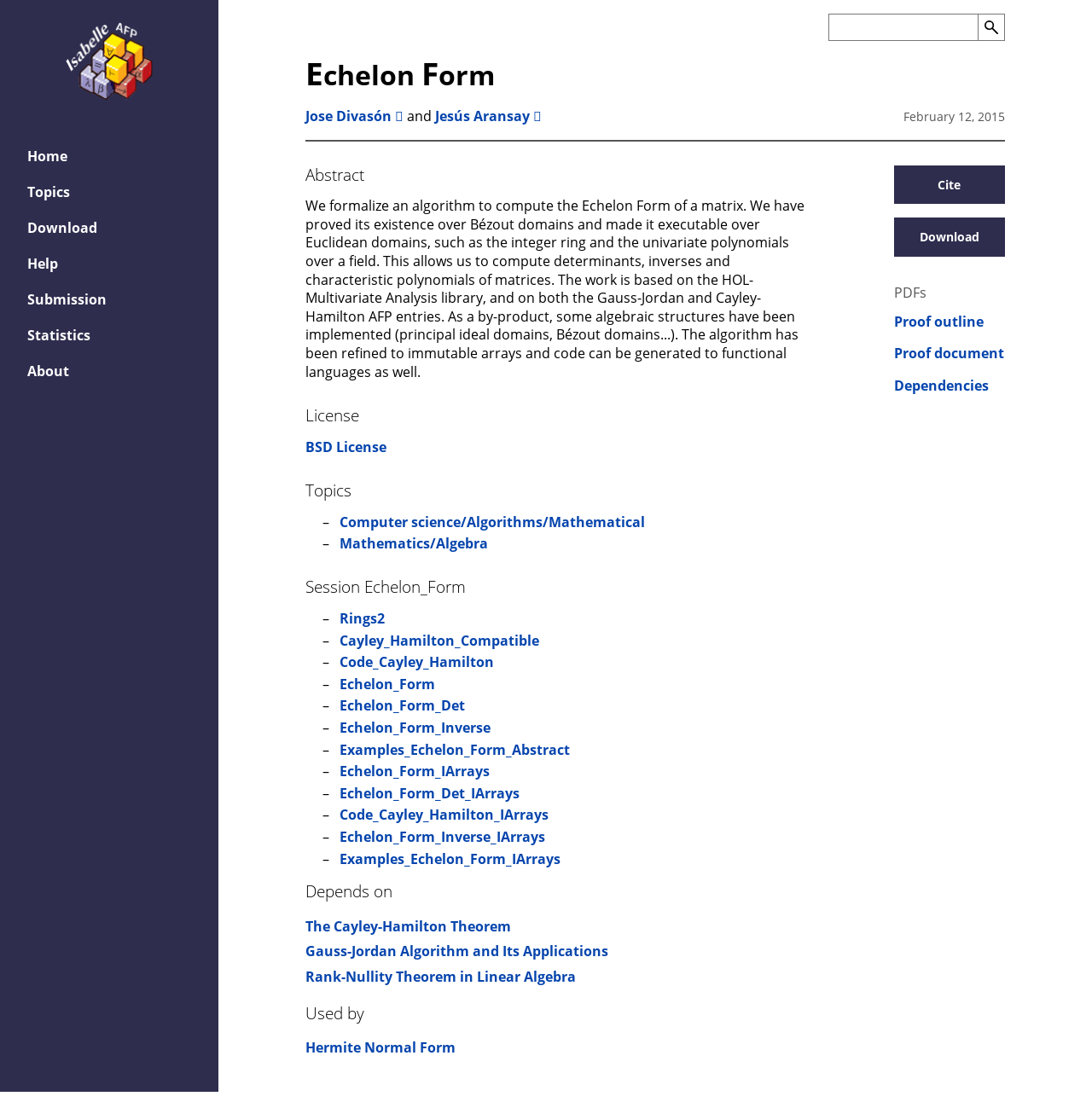Determine the bounding box coordinates of the region that needs to be clicked to achieve the task: "Click the logo of the Archive of Formal Proofs".

[0.04, 0.0, 0.16, 0.11]